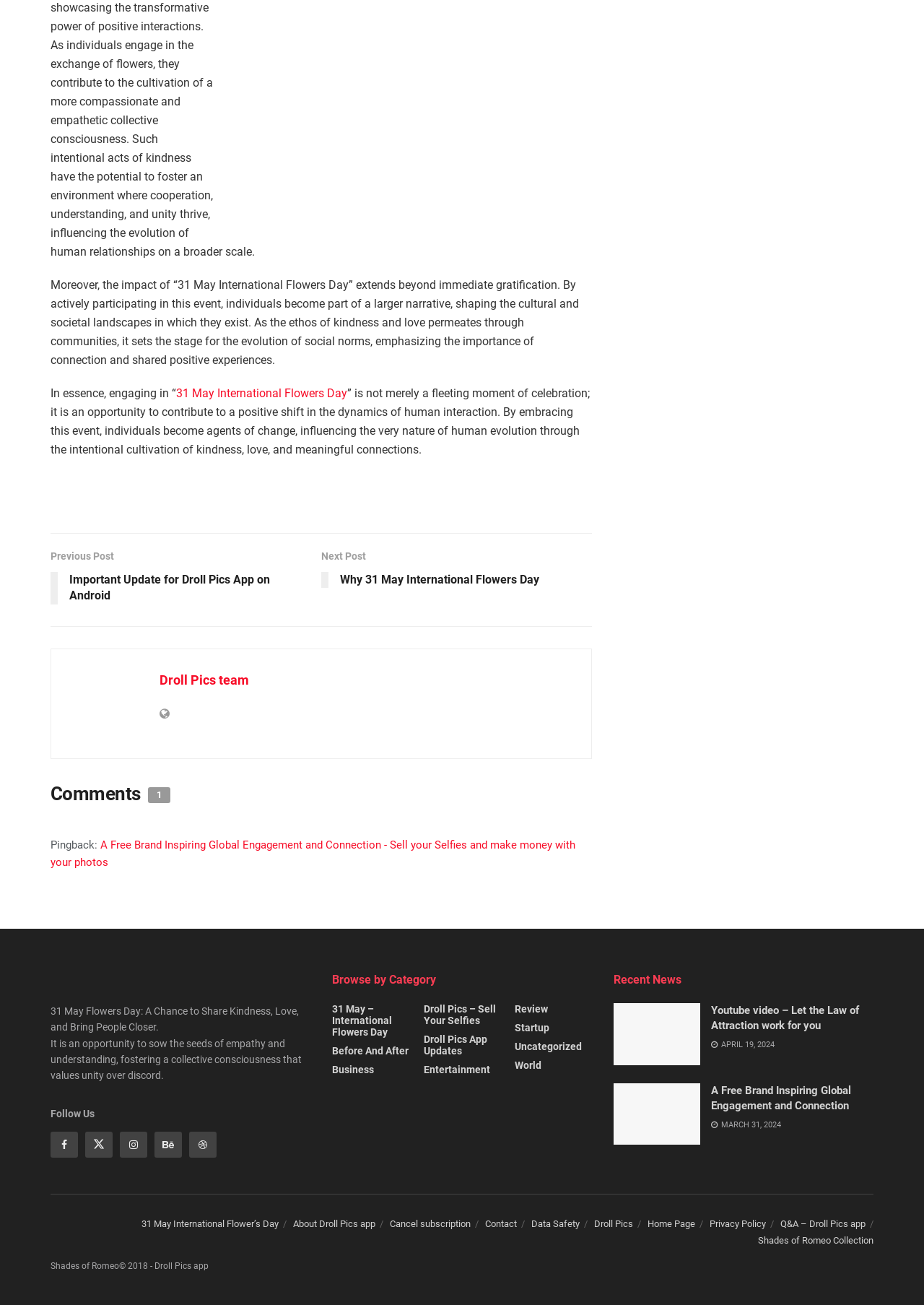What is the copyright year of Shades of Romeo?
Give a single word or phrase answer based on the content of the image.

2018